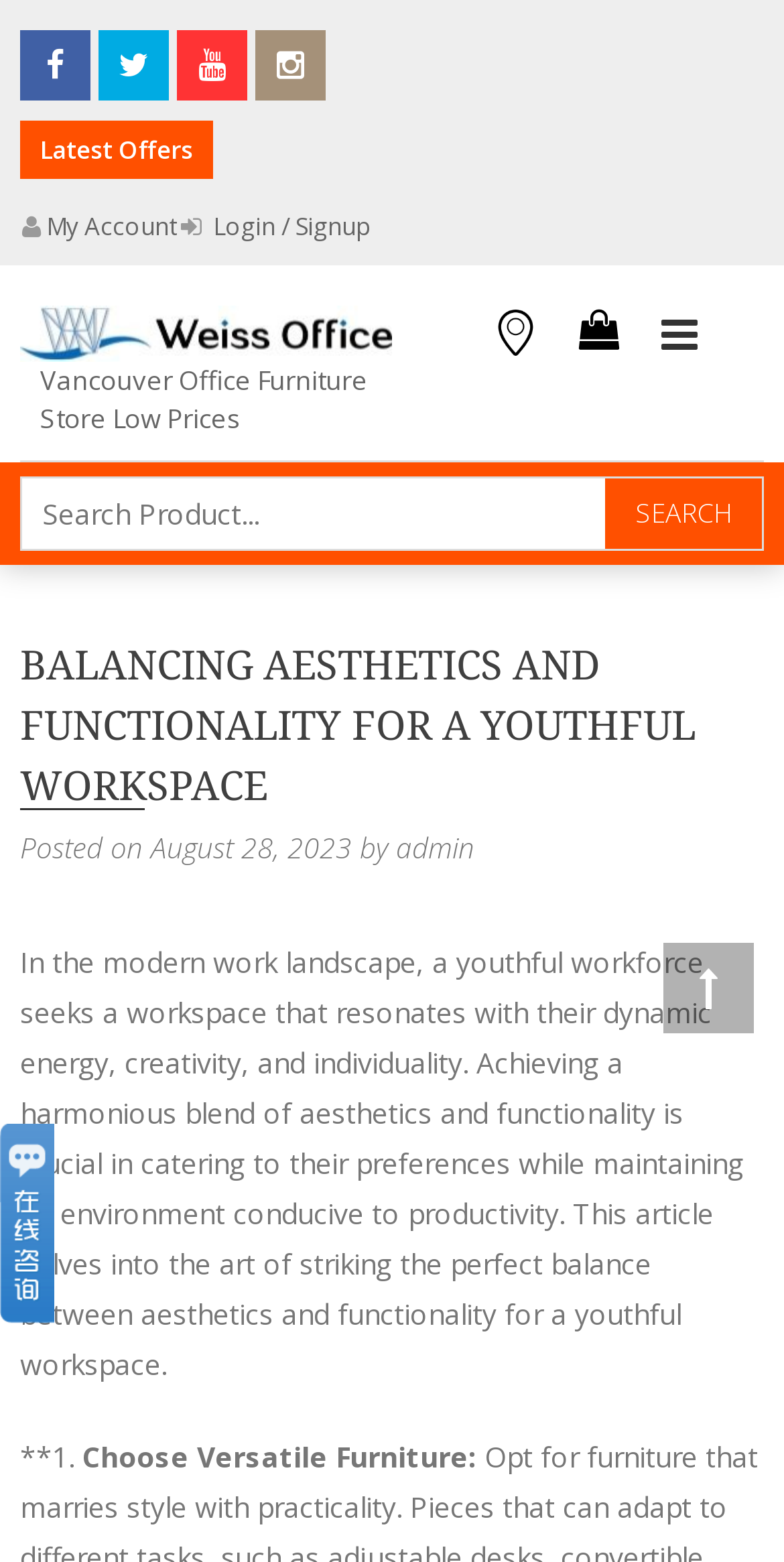What is the date of the latest article?
Please give a well-detailed answer to the question.

The date of the latest article can be found in the link with the text 'August 28, 2023' located below the heading, which is also marked as a time element.